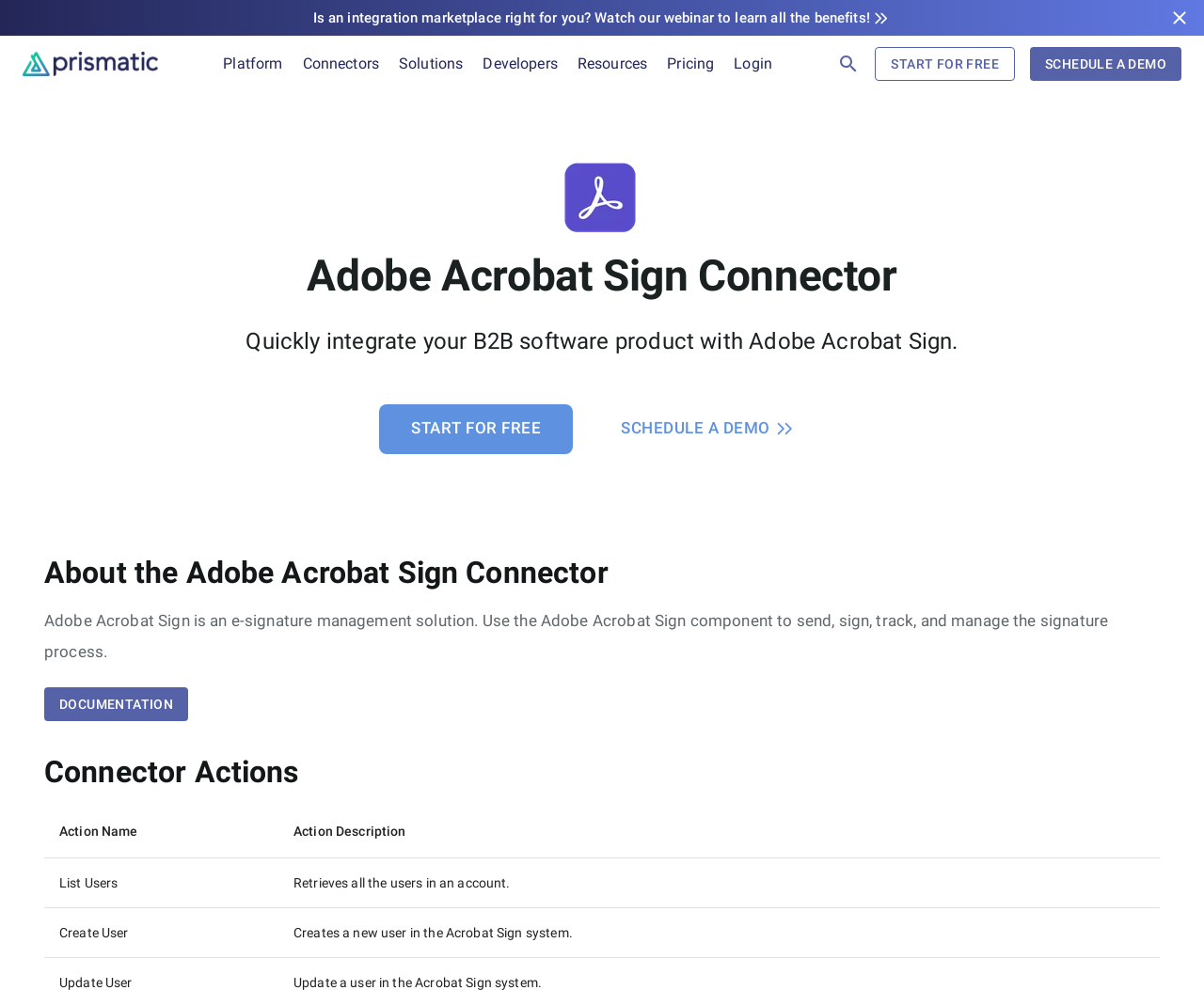What are the two options to get started with the Adobe Acrobat Sign connector?
Please ensure your answer is as detailed and informative as possible.

I found the answer by looking at the two links located below the description of the Adobe Acrobat Sign component, which are 'START FOR FREE' and 'SCHEDULE A DEMO'.